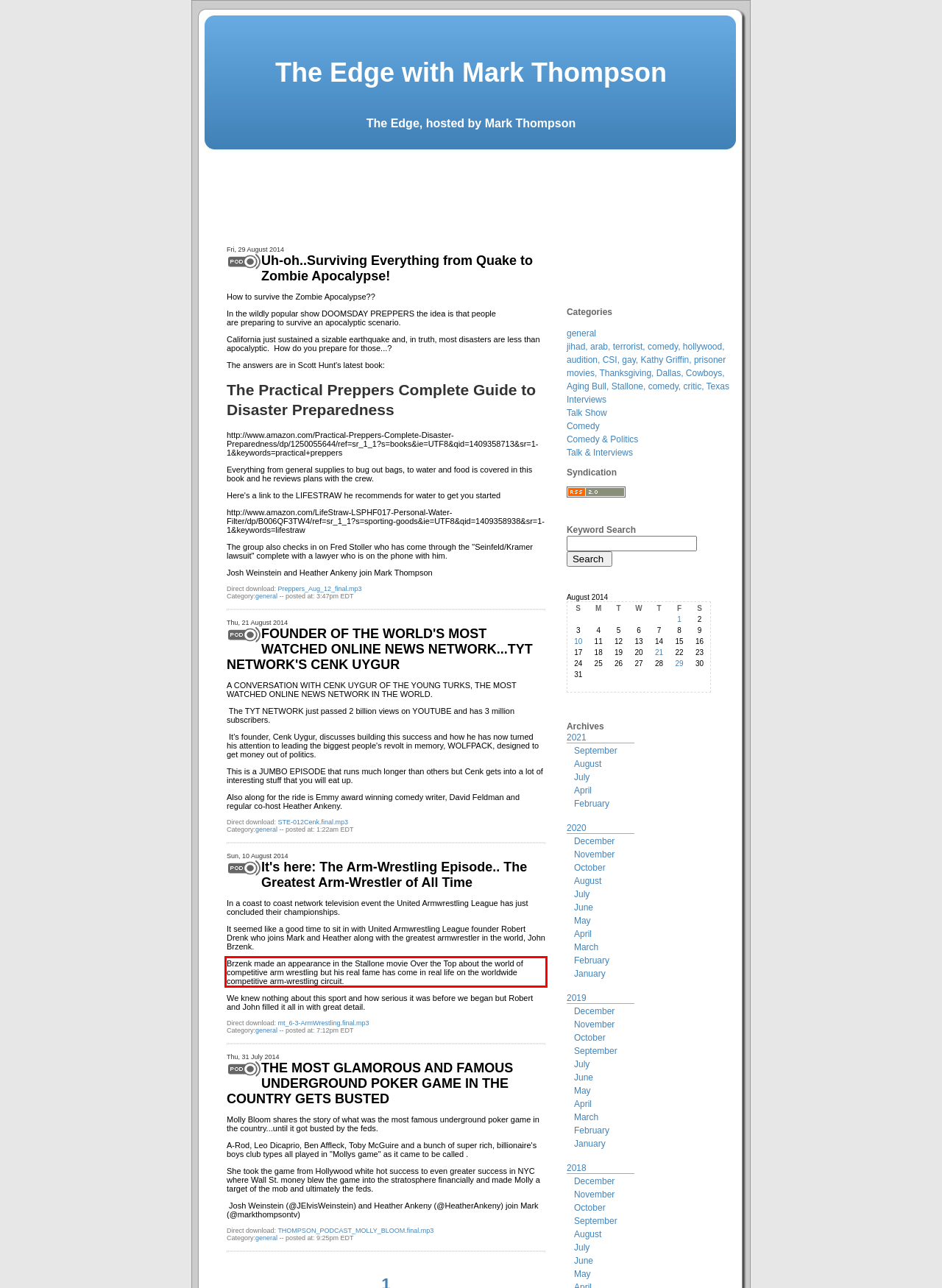Within the screenshot of the webpage, locate the red bounding box and use OCR to identify and provide the text content inside it.

Brzenk made an appearance in the Stallone movie Over the Top about the world of competitive arm wrestling but his real fame has come in real life on the worldwide competitive arm-wrestling circuit.